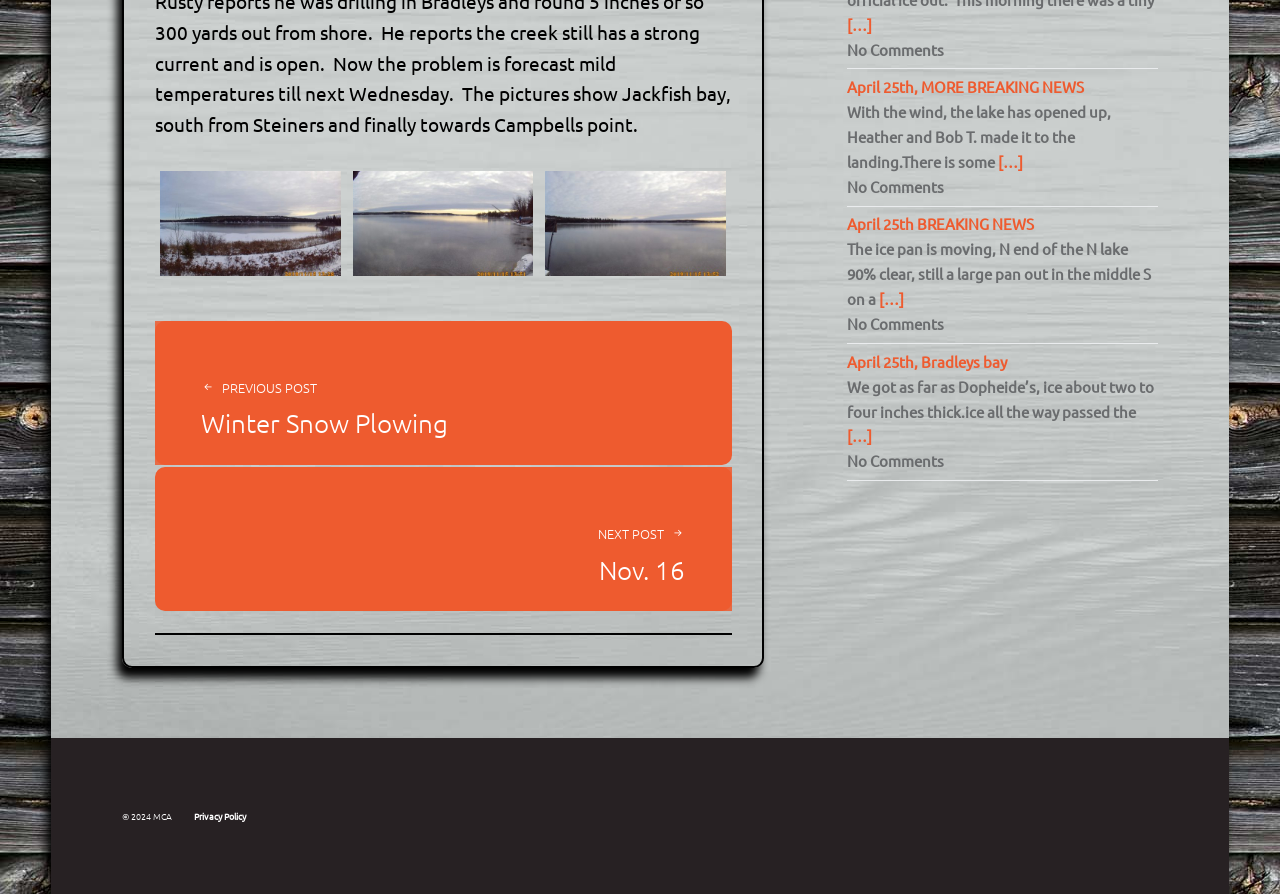Using the webpage screenshot and the element description […], determine the bounding box coordinates. Specify the coordinates in the format (top-left x, top-left y, bottom-right x, bottom-right y) with values ranging from 0 to 1.

[0.662, 0.477, 0.681, 0.498]